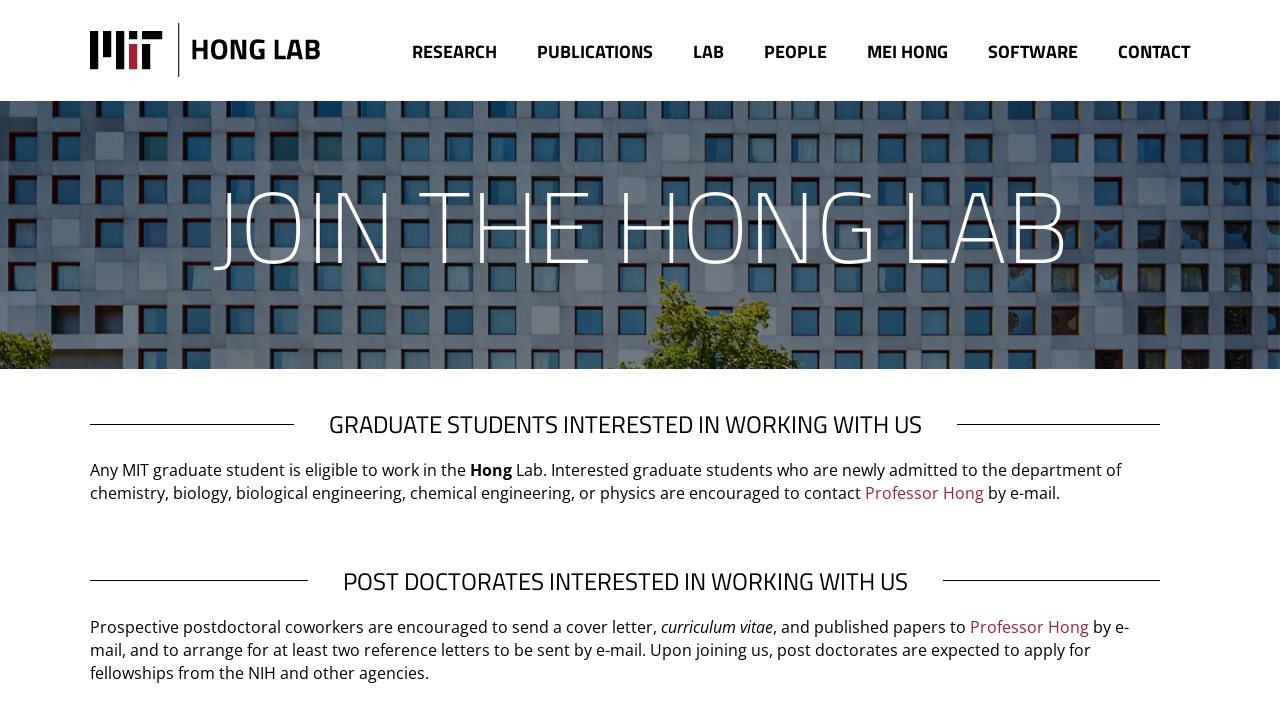Please indicate the bounding box coordinates of the element's region to be clicked to achieve the instruction: "Click on RESEARCH". Provide the coordinates as four float numbers between 0 and 1, i.e., [left, top, right, bottom].

[0.306, 0.0, 0.404, 0.138]